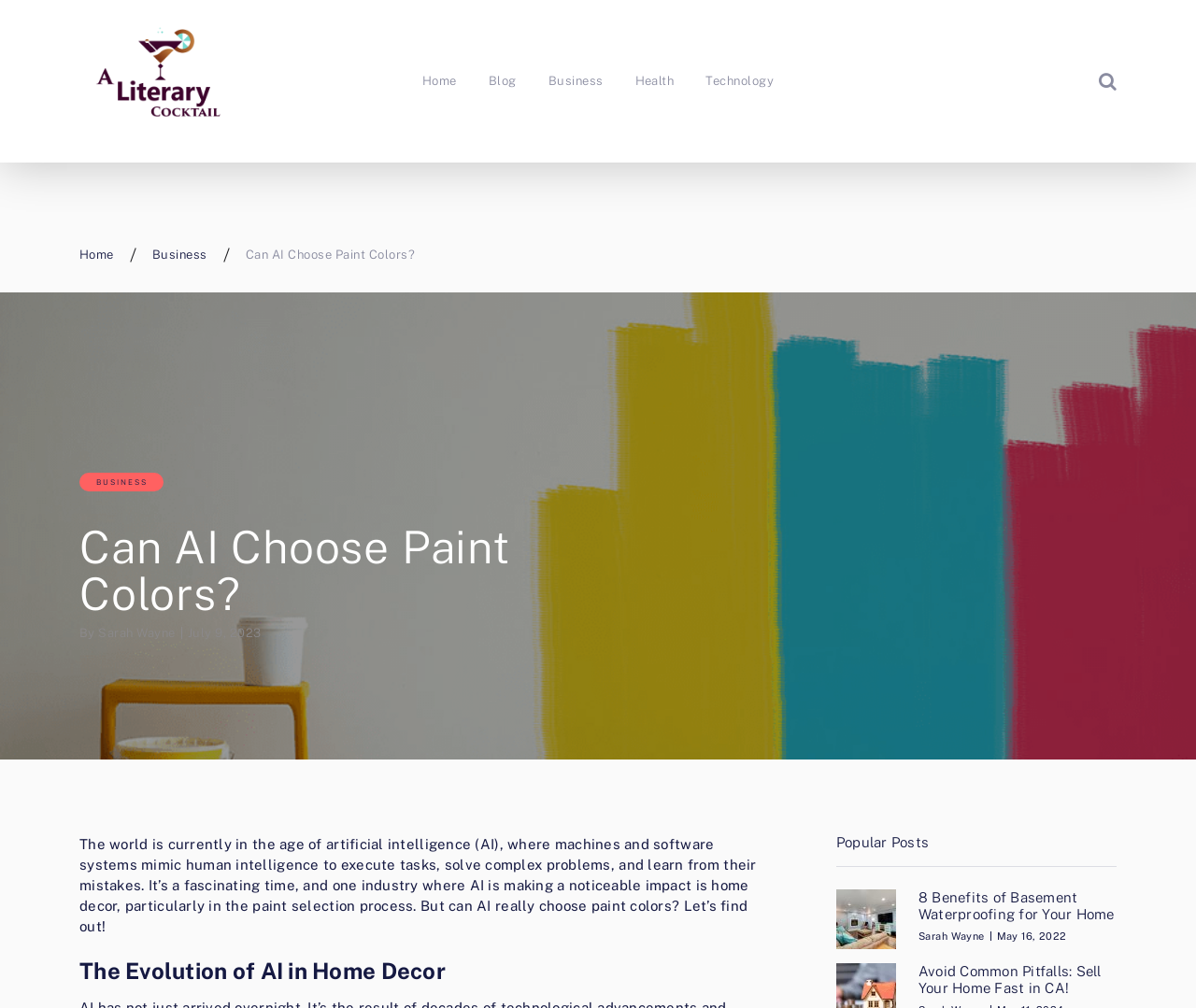Please examine the image and provide a detailed answer to the question: Who wrote the article 'Can AI Choose Paint Colors?'?

The answer can be found by looking at the author's name mentioned below the title of the article, which is 'Can AI Choose Paint Colors?'. The author's name is 'Sarah Wayne'.